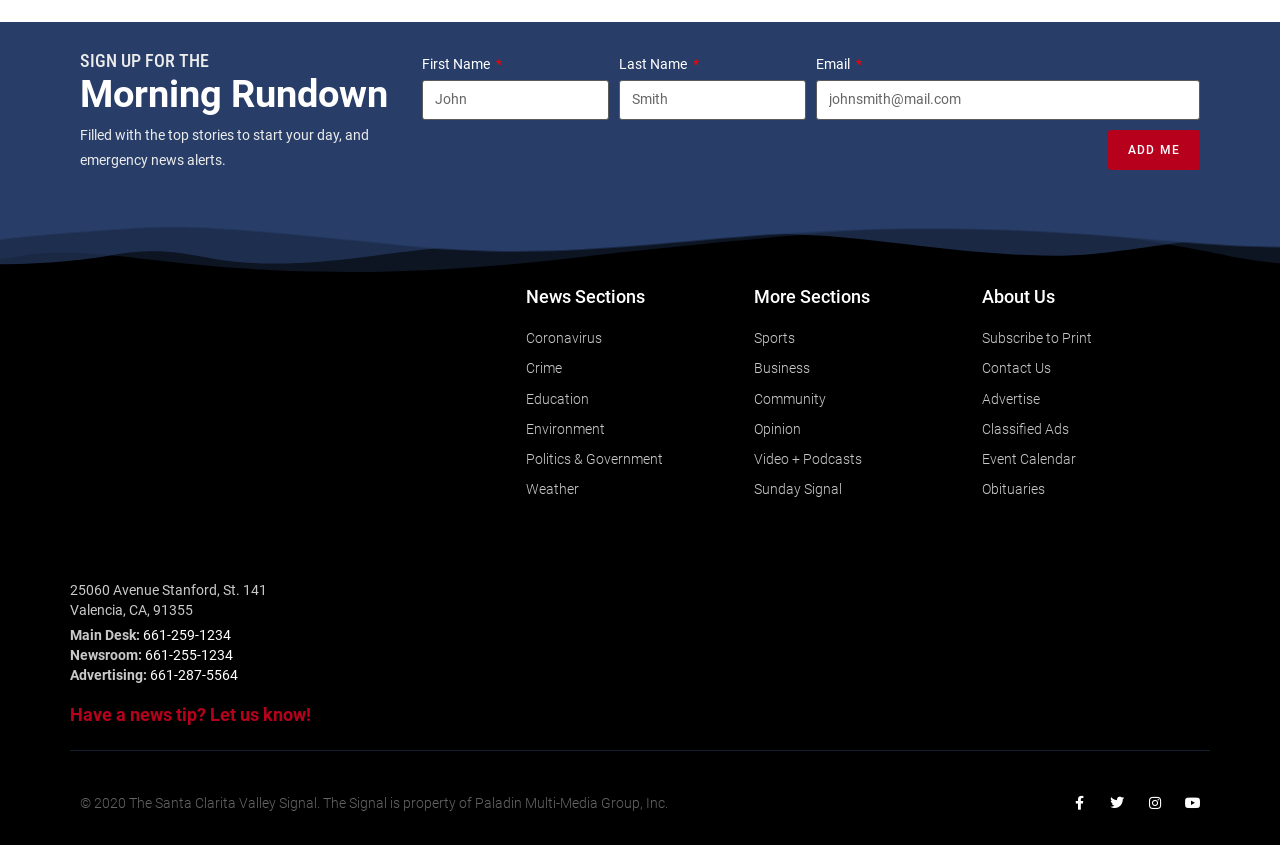Locate the bounding box coordinates of the clickable area needed to fulfill the instruction: "Click News Sections".

[0.411, 0.341, 0.589, 0.362]